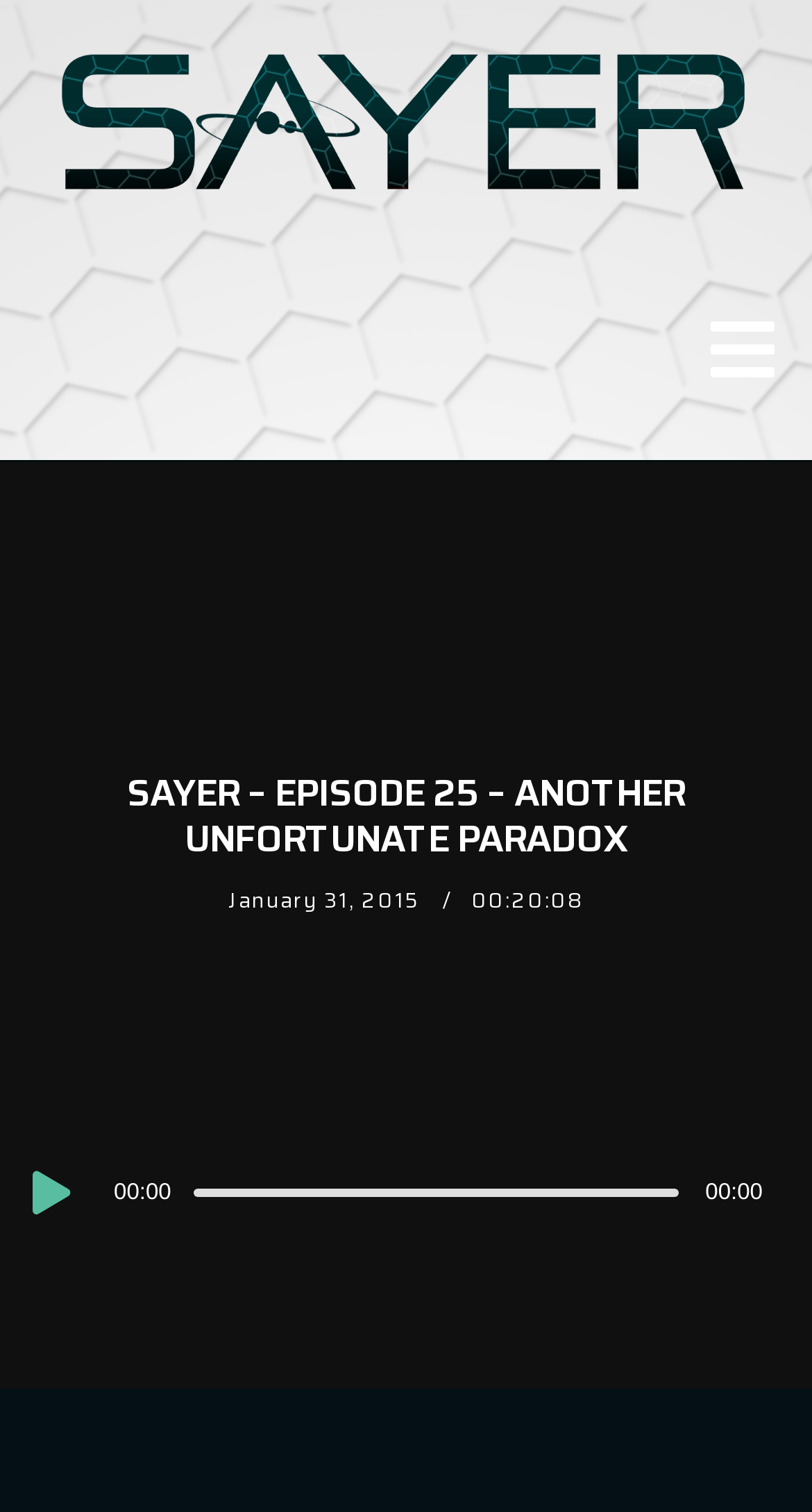Analyze the image and deliver a detailed answer to the question: What is the orientation of the time slider?

I found the orientation of the time slider by looking at the slider element that says 'Time Slider' which has an orientation attribute set to 'horizontal'.